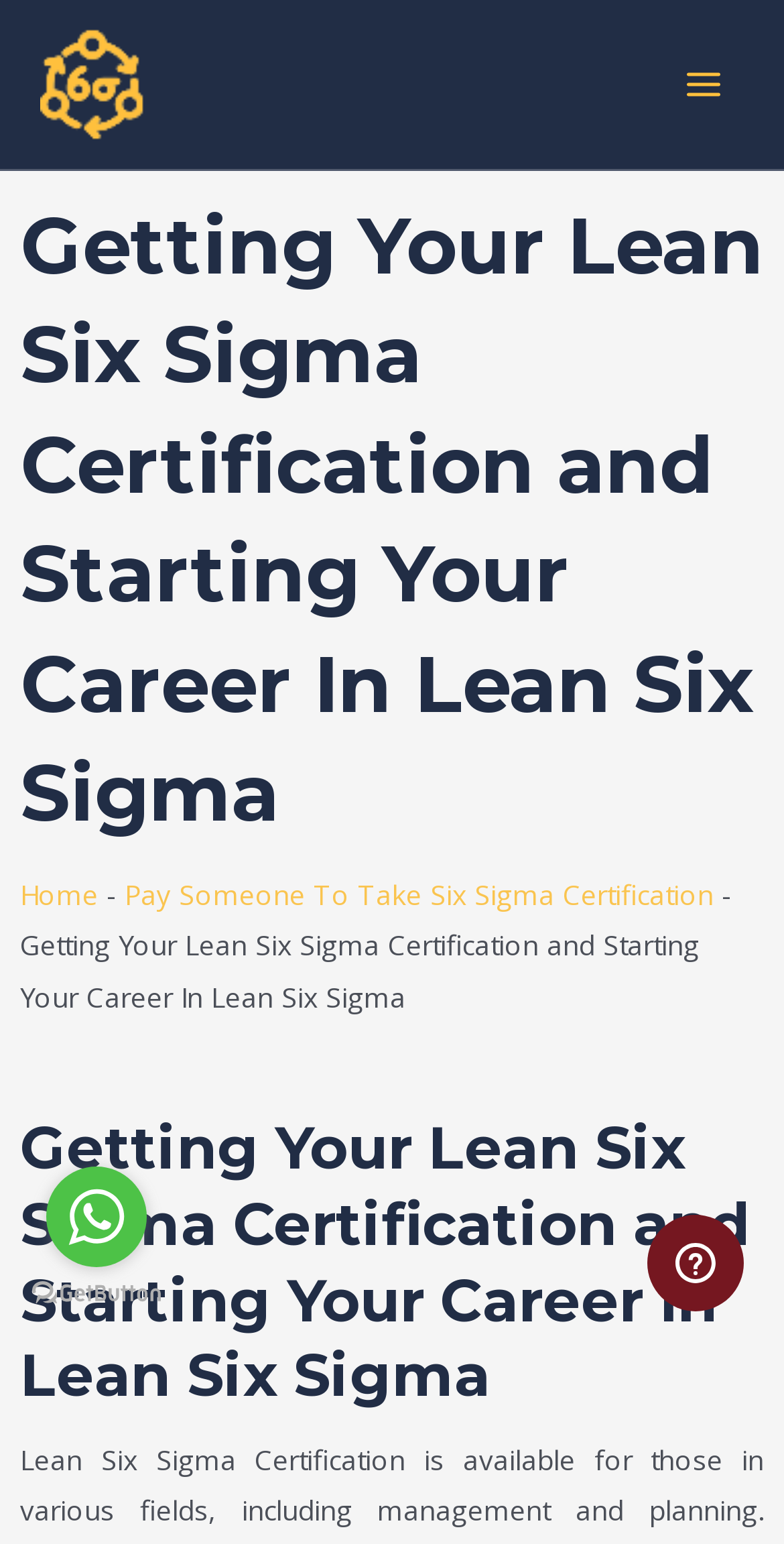Locate and provide the bounding box coordinates for the HTML element that matches this description: "September Tree Black".

None